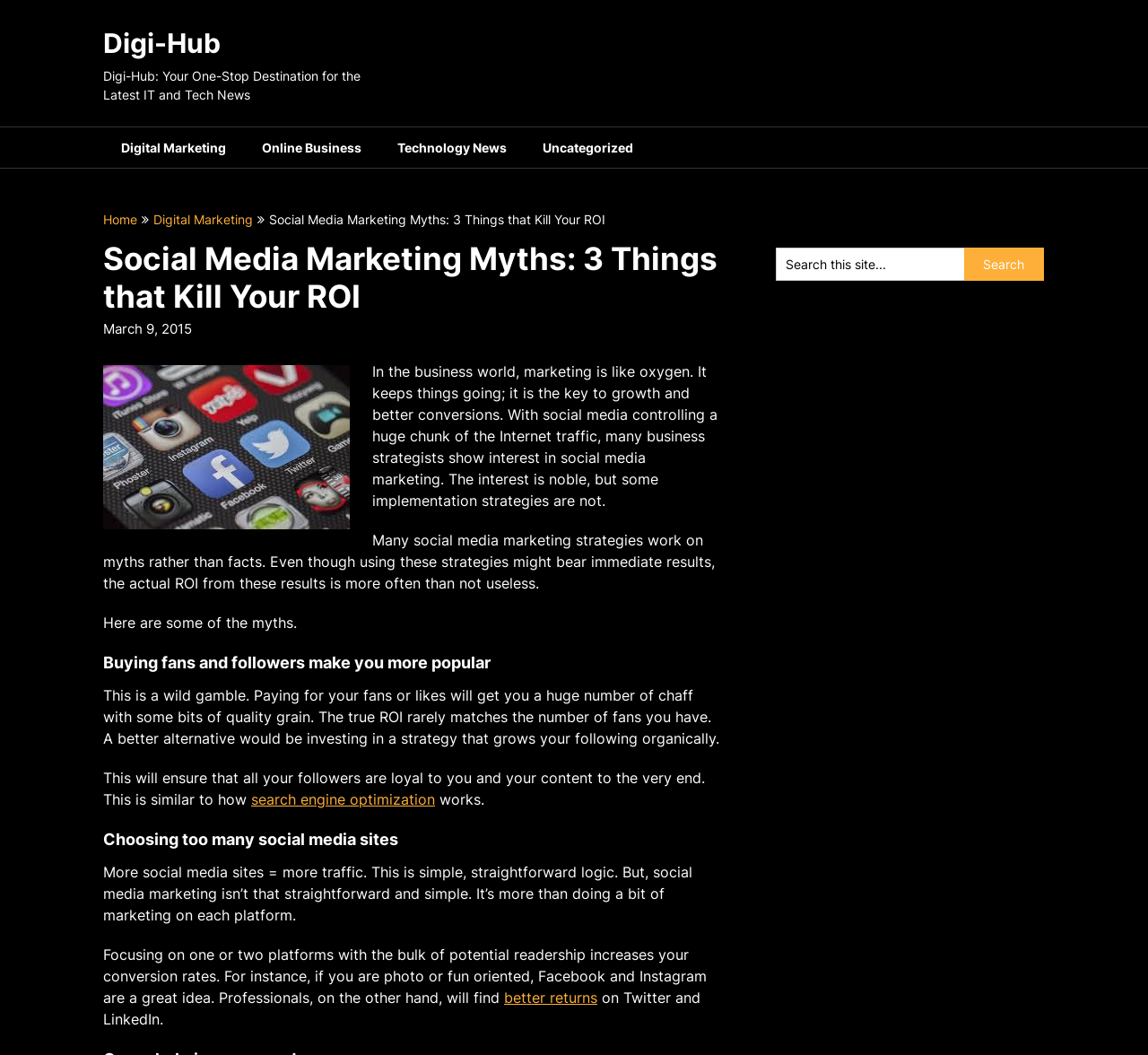What is the topic of the article?
Using the information from the image, answer the question thoroughly.

The topic of the article can be inferred from the heading 'Social Media Marketing Myths: 3 Things that Kill Your ROI' which is a prominent element on the webpage.